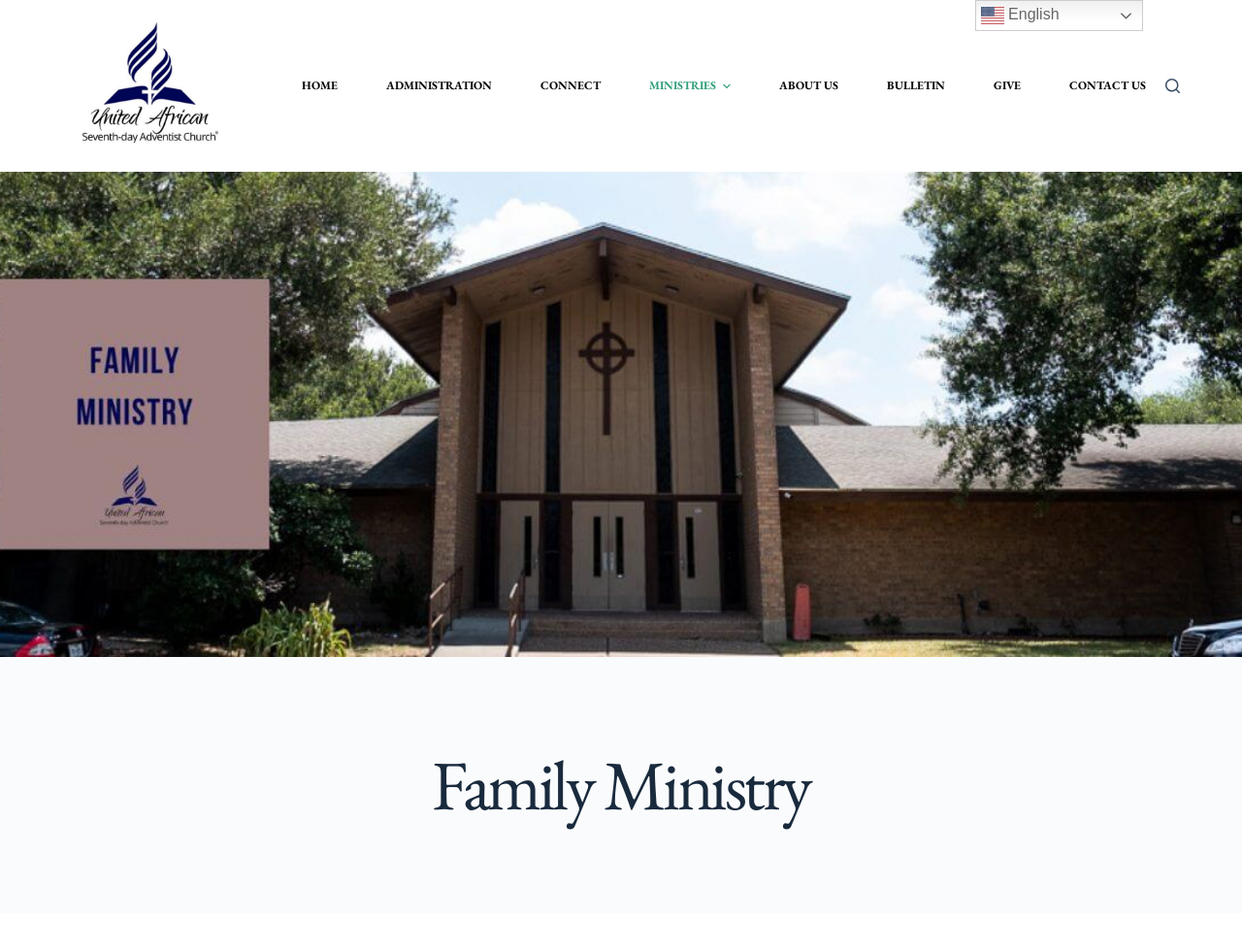Predict the bounding box coordinates for the UI element described as: "Skip to content". The coordinates should be four float numbers between 0 and 1, presented as [left, top, right, bottom].

[0.0, 0.0, 0.031, 0.02]